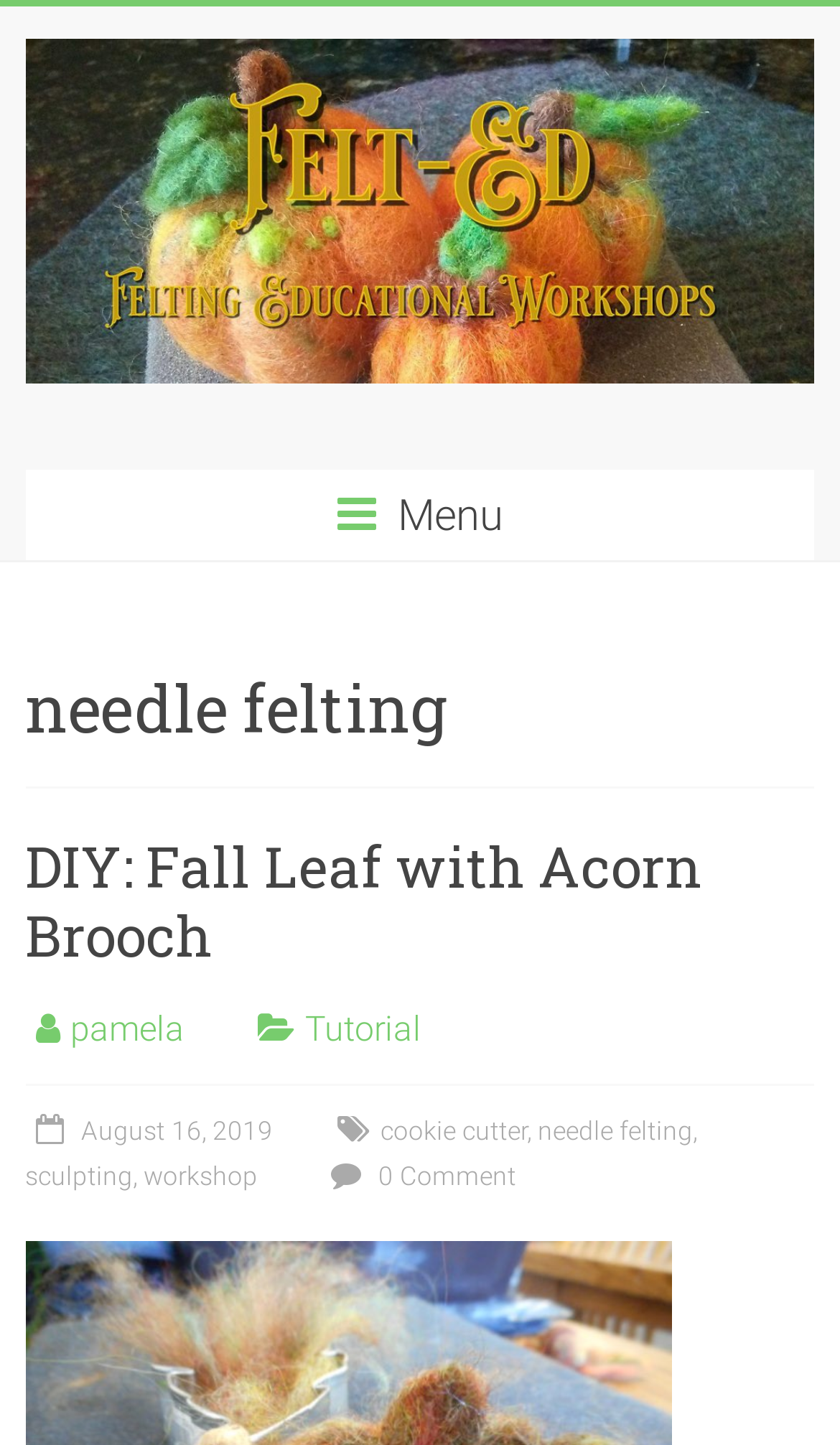Identify the bounding box coordinates for the UI element that matches this description: "pamela".

[0.084, 0.697, 0.22, 0.726]